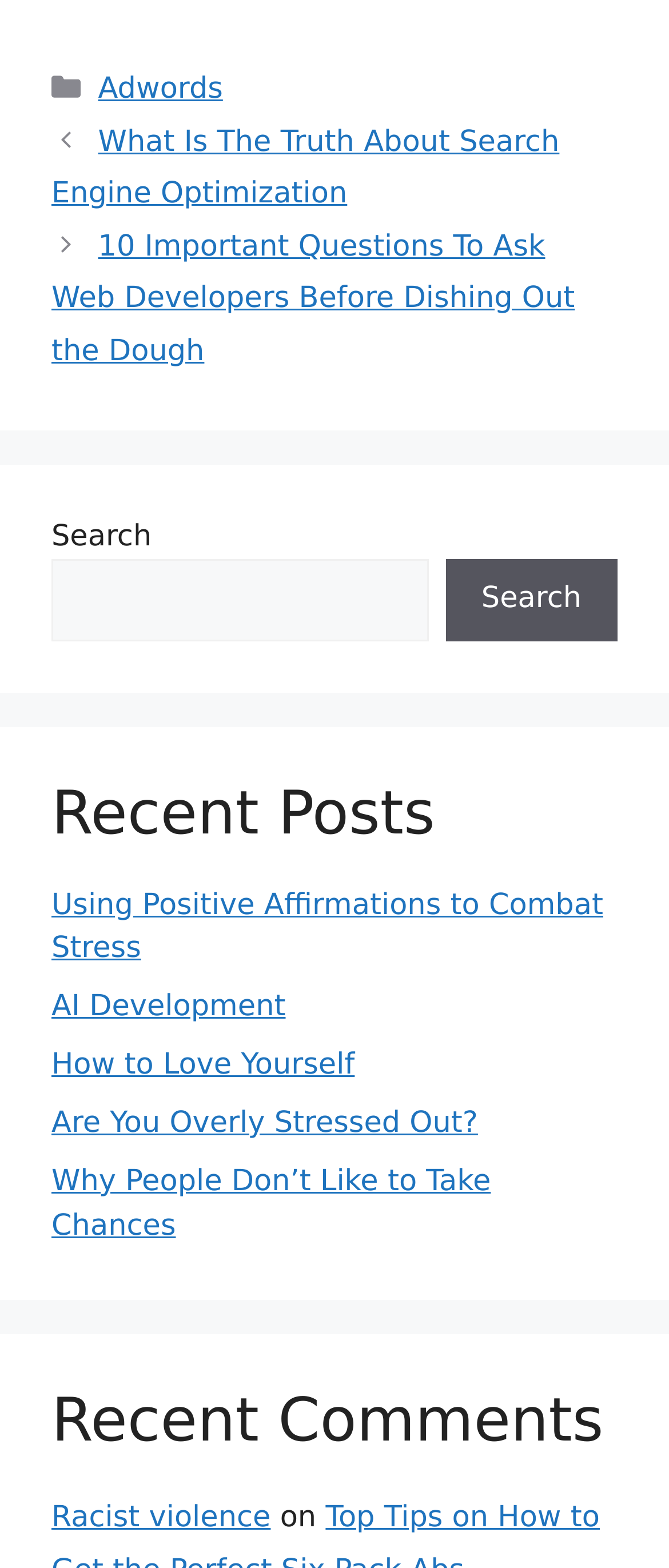Specify the bounding box coordinates for the region that must be clicked to perform the given instruction: "View Promotions and Awards topic".

None